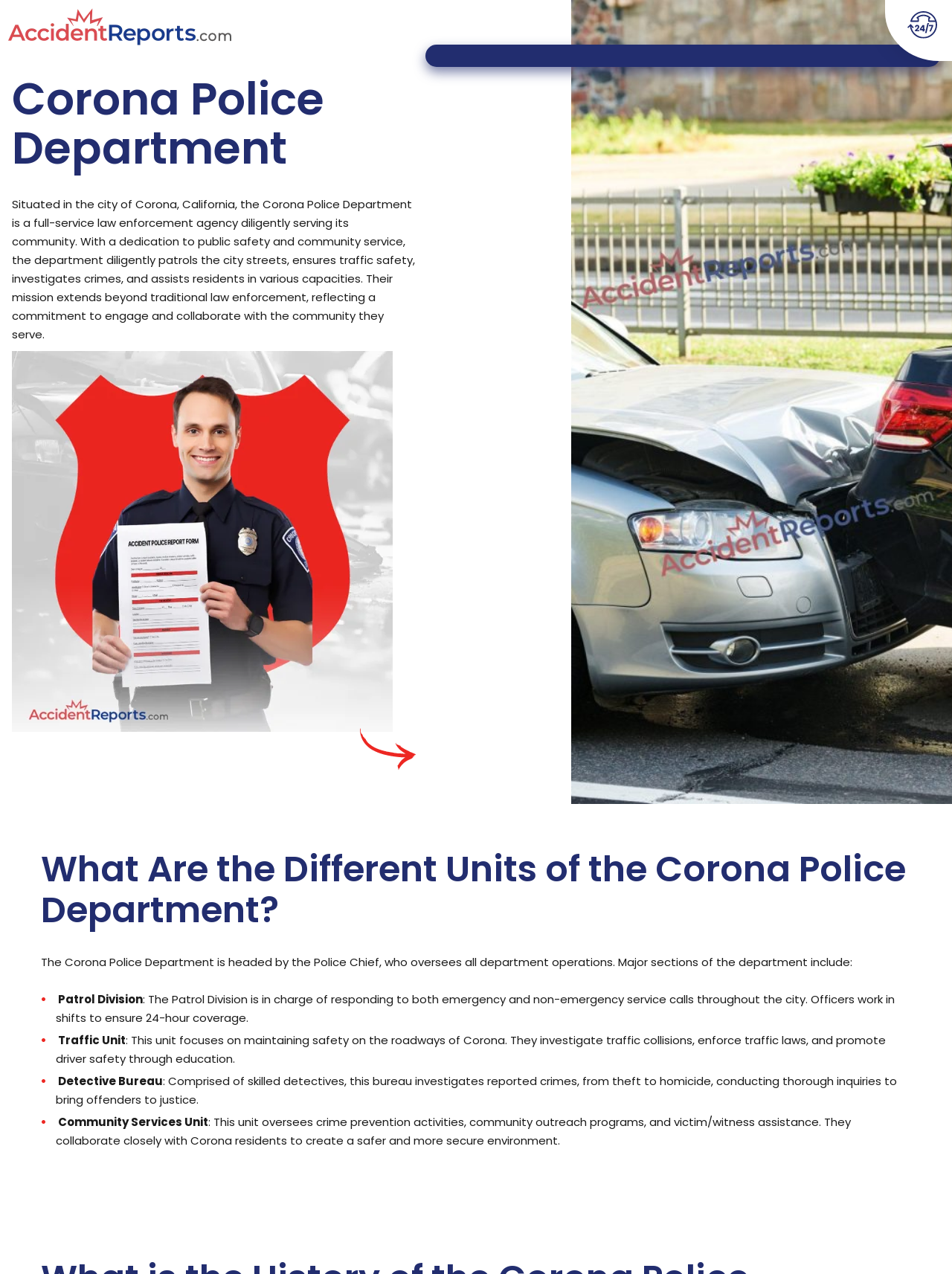Convey a detailed summary of the webpage, mentioning all key elements.

The webpage is about the Corona Police Department, situated in Corona, California. At the top left, there is a link and an image, both labeled "Accidentreports.com". Below this, there is a heading that reads "Corona Police Department". 

To the right of the heading, there is a paragraph of text that describes the department's mission and services, including patrolling city streets, ensuring traffic safety, investigating crimes, and assisting residents. 

Below this text, there is an image related to the Corona Police Department. 

Further down, there is a heading that asks "What Are the Different Units of the Corona Police Department?" followed by a paragraph of text that explains the department's organizational structure, led by the Police Chief. 

The webpage then lists and describes four units within the department: the Patrol Division, Traffic Unit, Detective Bureau, and Community Services Unit. Each unit has a brief heading and a paragraph of text that outlines its responsibilities and functions. The Patrol Division responds to emergency and non-emergency calls, the Traffic Unit focuses on road safety, the Detective Bureau investigates crimes, and the Community Services Unit oversees crime prevention and community outreach programs.